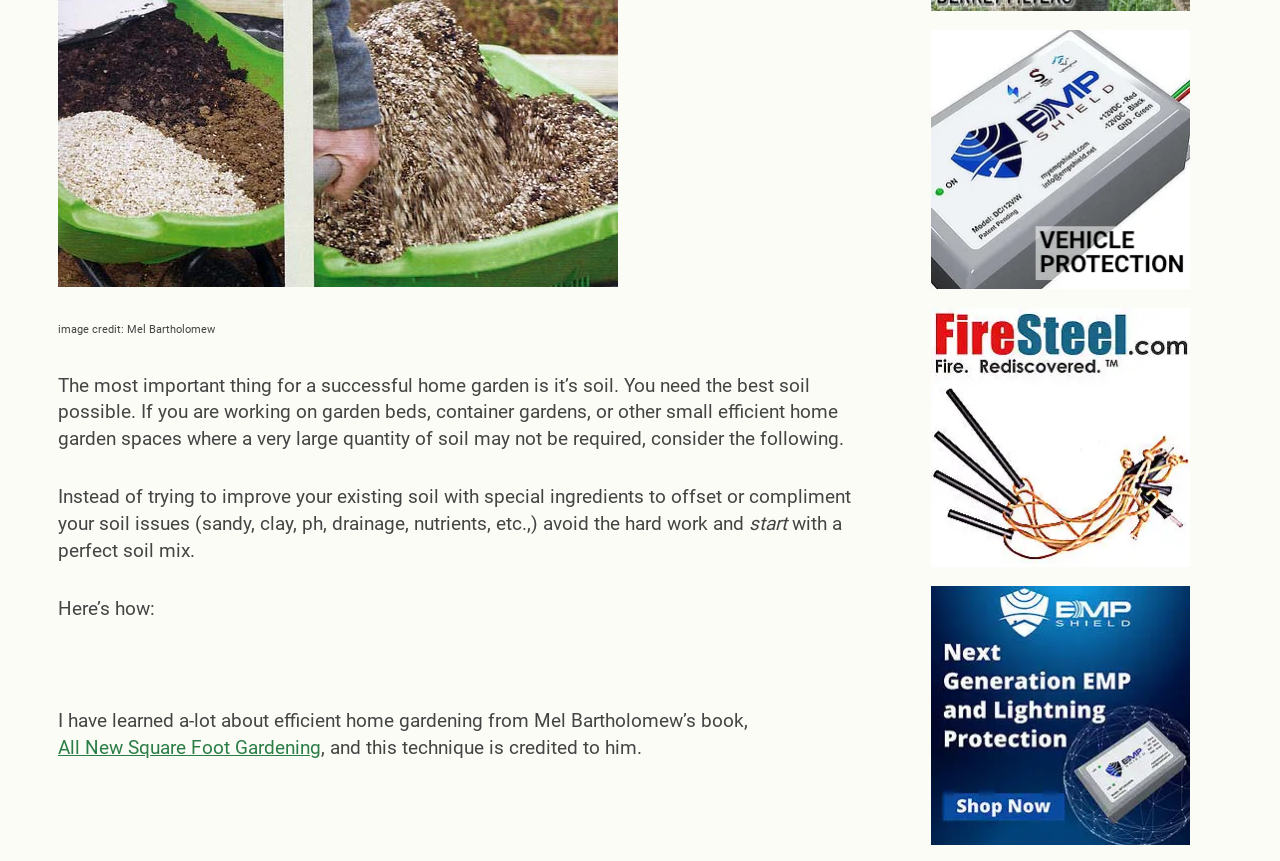Given the element description, predict the bounding box coordinates in the format (top-left x, top-left y, bottom-right x, bottom-right y). Make sure all values are between 0 and 1. Here is the element description: alt="EMP Shield Vehicle Protection"

[0.727, 0.035, 0.93, 0.336]